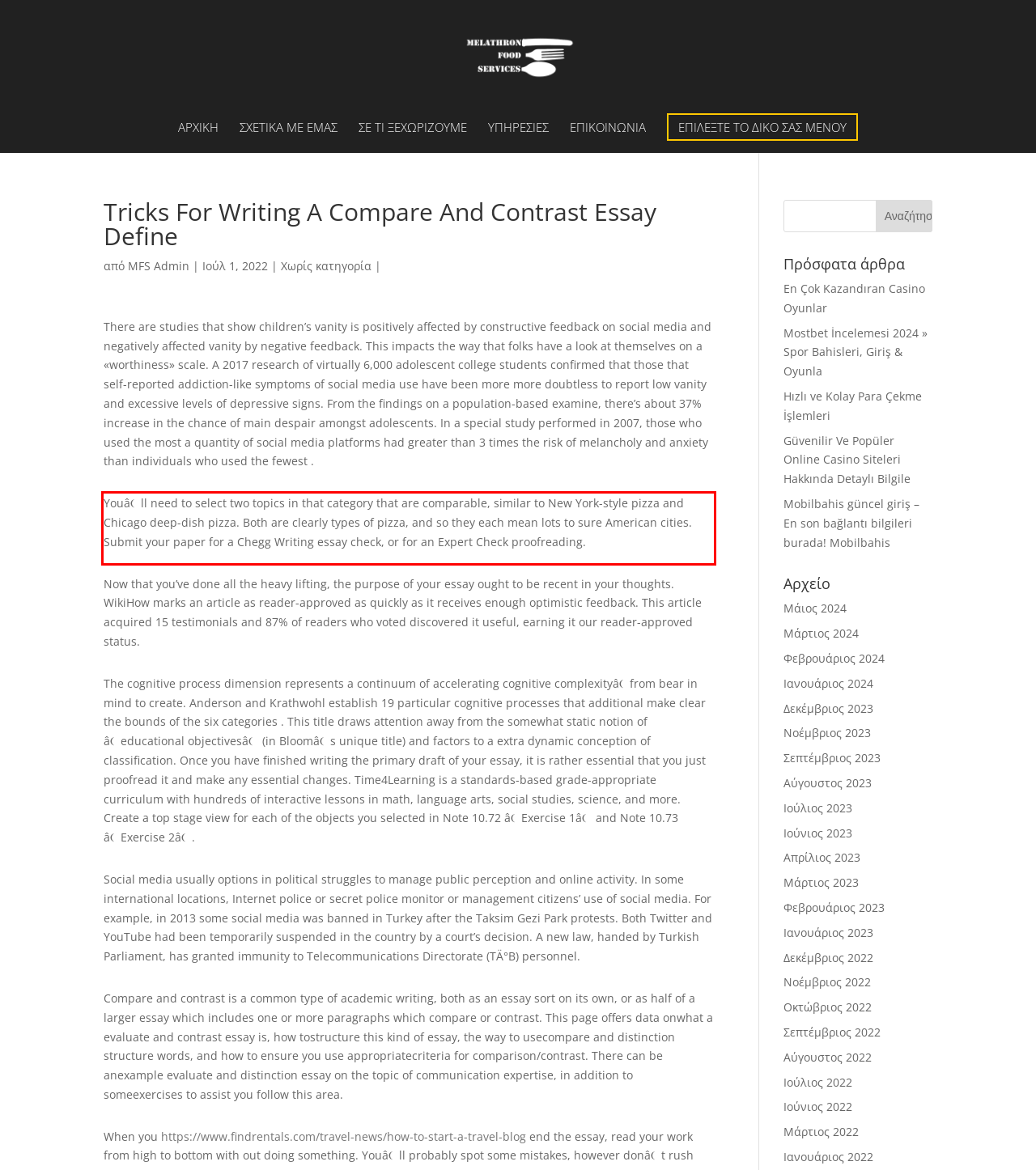Observe the screenshot of the webpage that includes a red rectangle bounding box. Conduct OCR on the content inside this red bounding box and generate the text.

Youâll need to select two topics in that category that are comparable, similar to New York-style pizza and Chicago deep-dish pizza. Both are clearly types of pizza, and so they each mean lots to sure American cities. Submit your paper for a Chegg Writing essay check, or for an Expert Check proofreading.